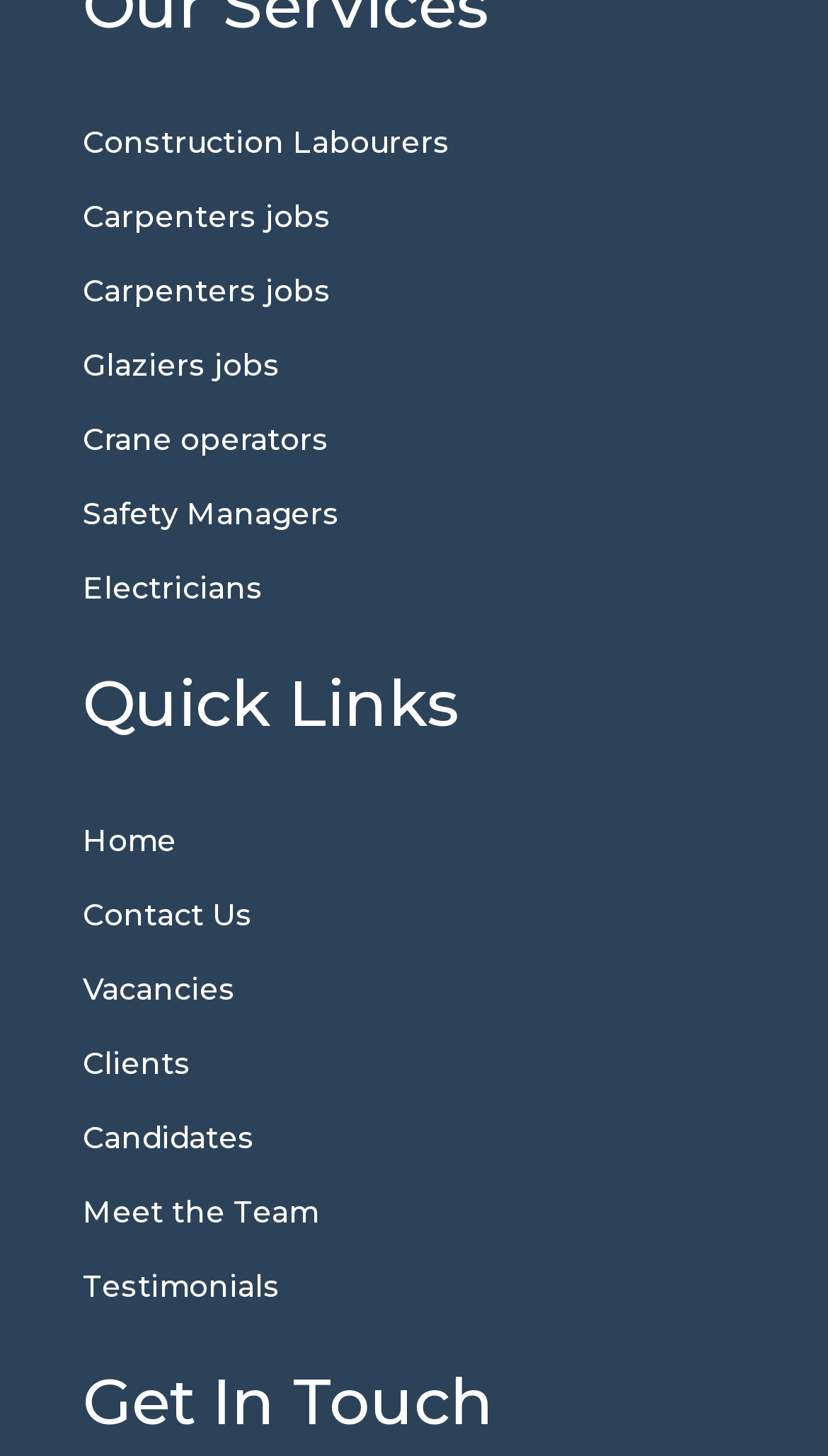Please determine the bounding box coordinates of the area that needs to be clicked to complete this task: 'Browse Vacancies'. The coordinates must be four float numbers between 0 and 1, formatted as [left, top, right, bottom].

[0.1, 0.666, 0.285, 0.692]